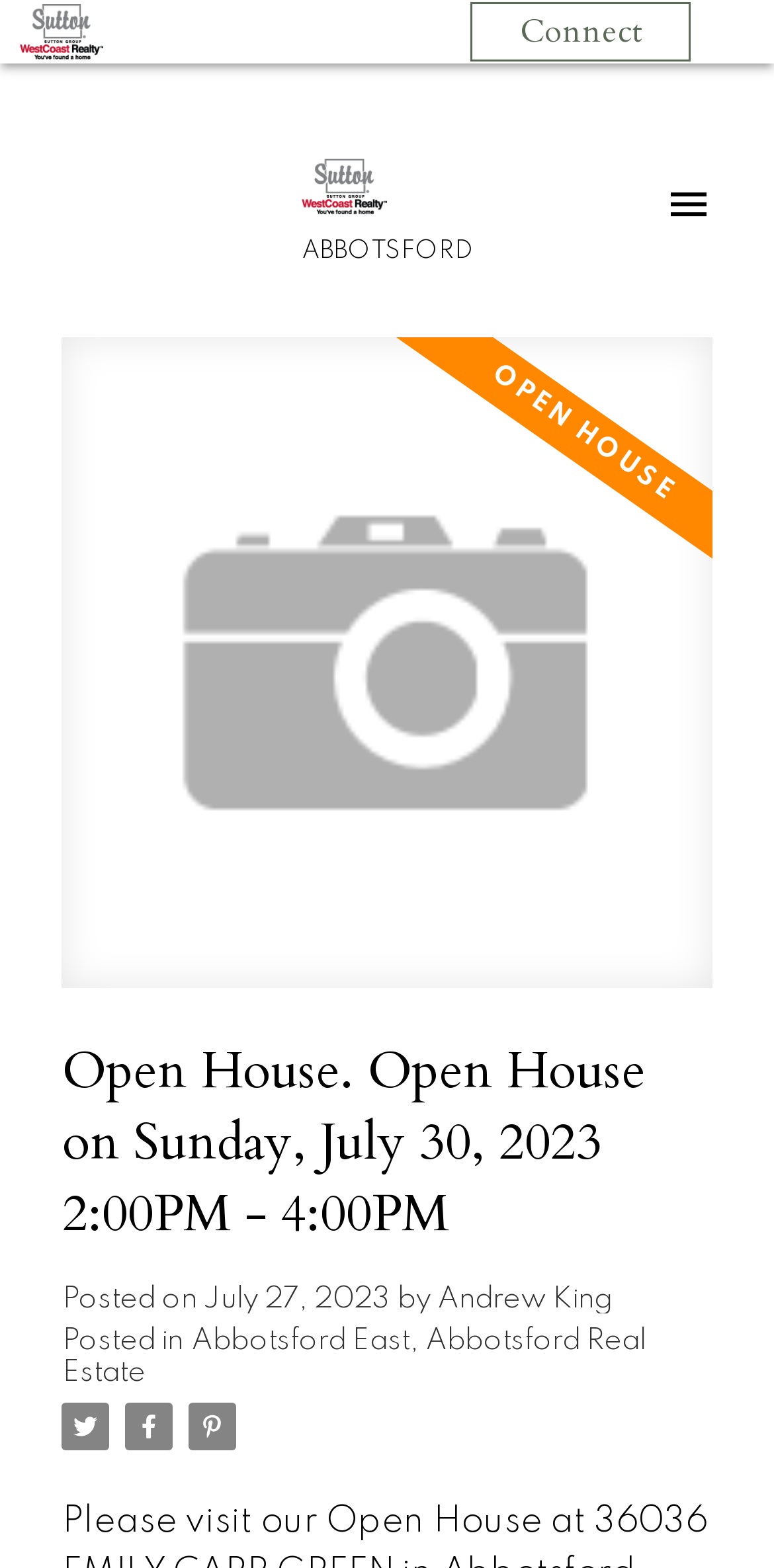Give a one-word or short phrase answer to this question: 
What is the date of the Open House?

July 30, 2023